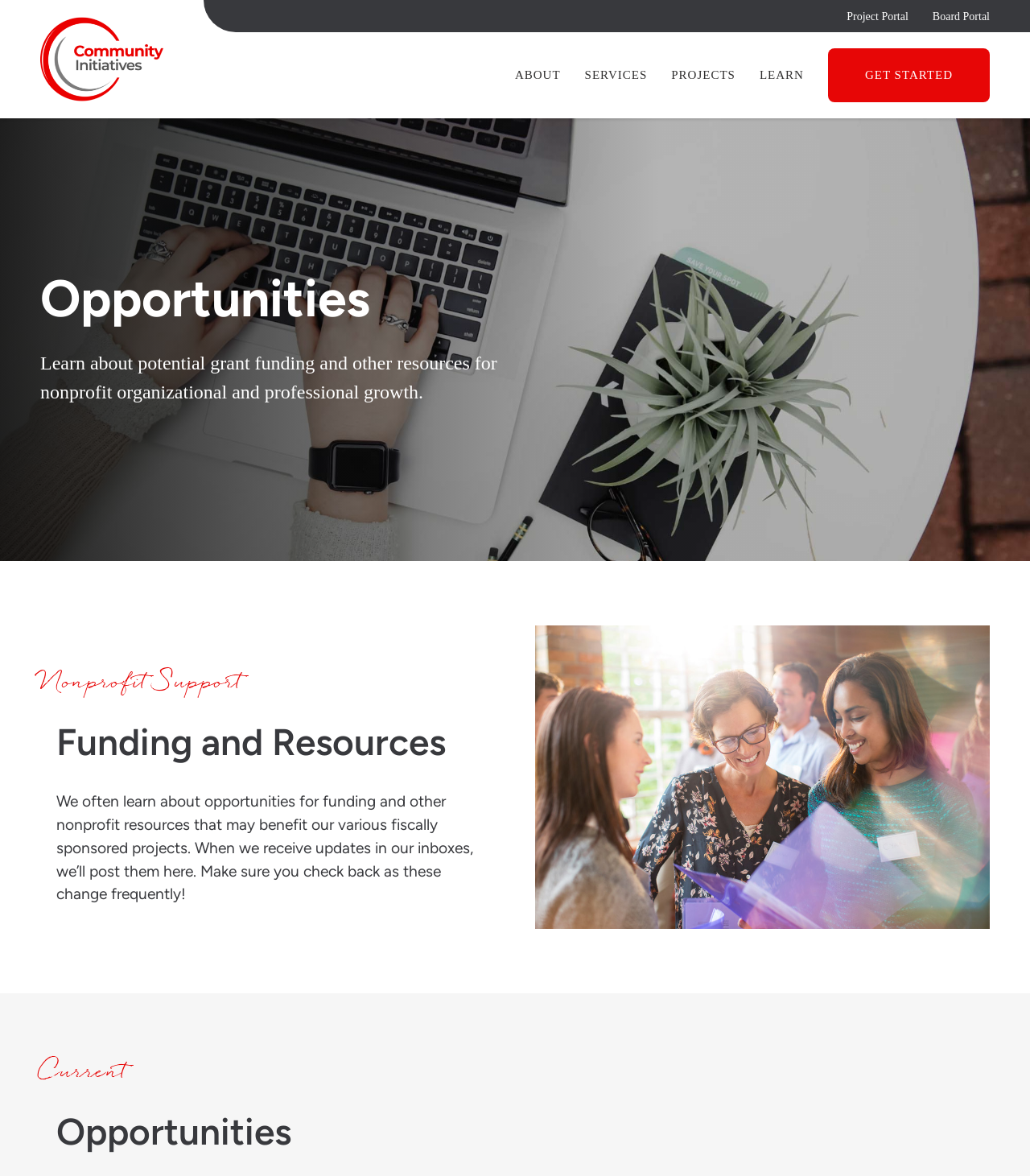Could you specify the bounding box coordinates for the clickable section to complete the following instruction: "Go to Project Portal"?

[0.822, 0.007, 0.882, 0.021]